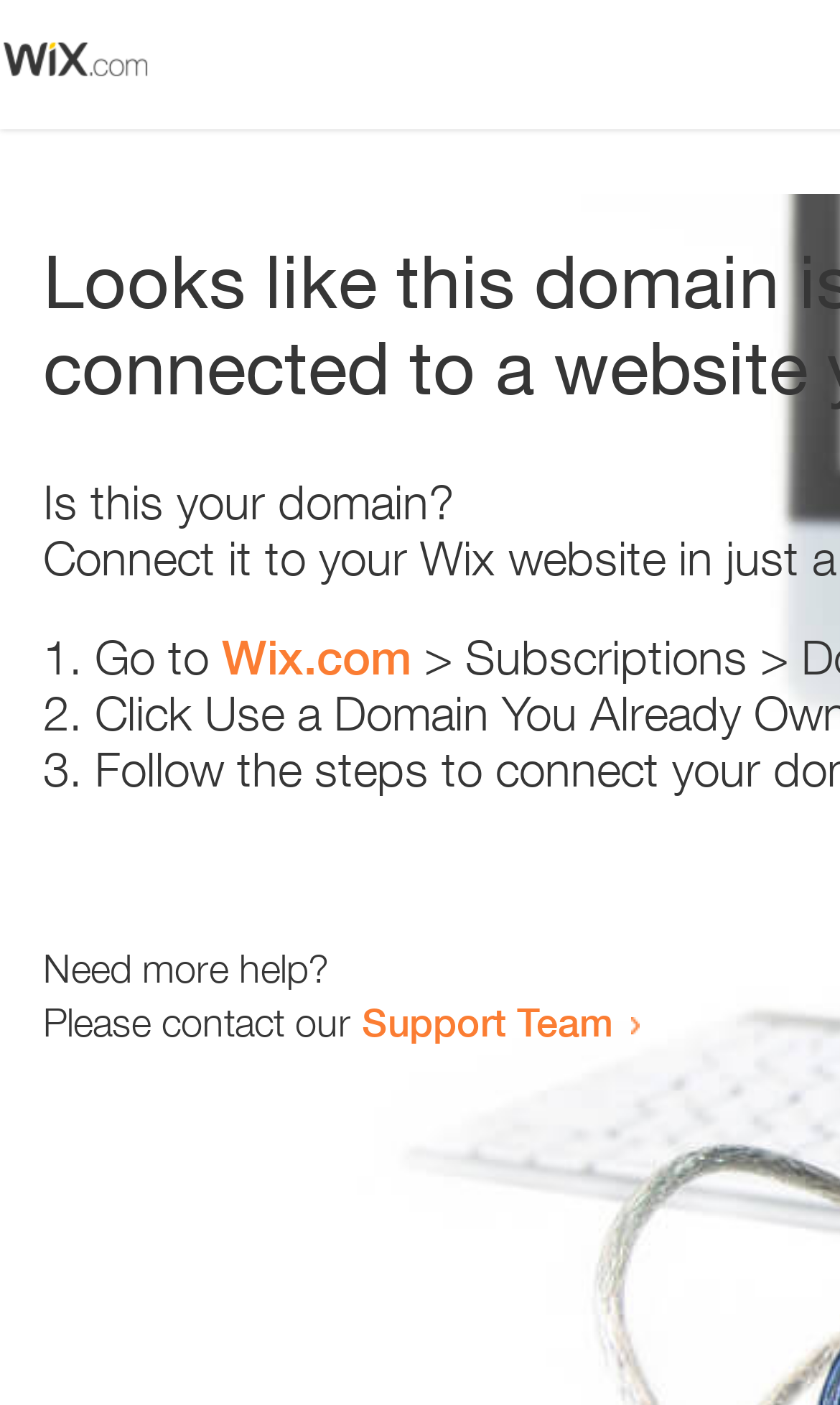What is the headline of the webpage?

Looks like this domain isn't
connected to a website yet